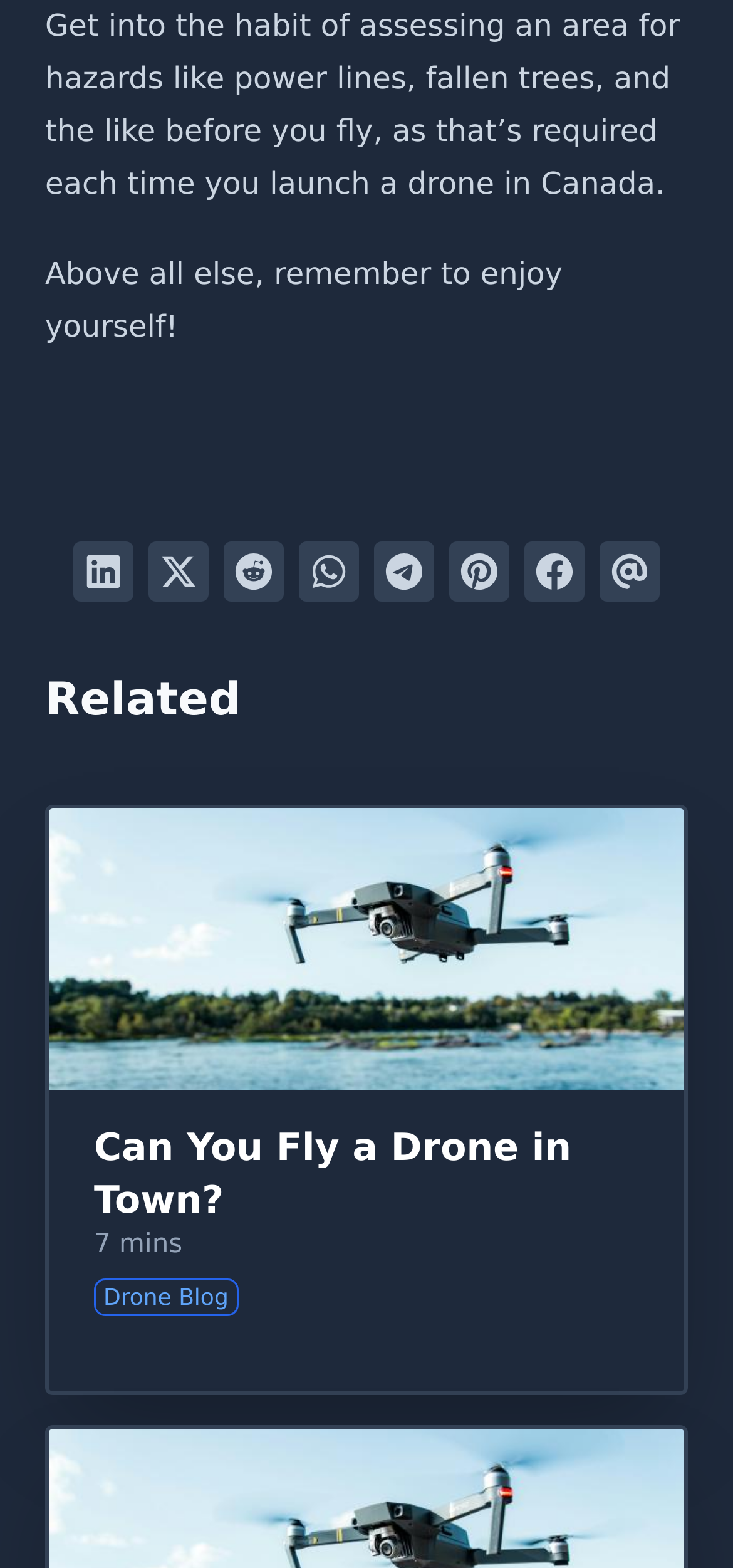Answer the question with a brief word or phrase:
What is the purpose of the article?

To provide safety tips